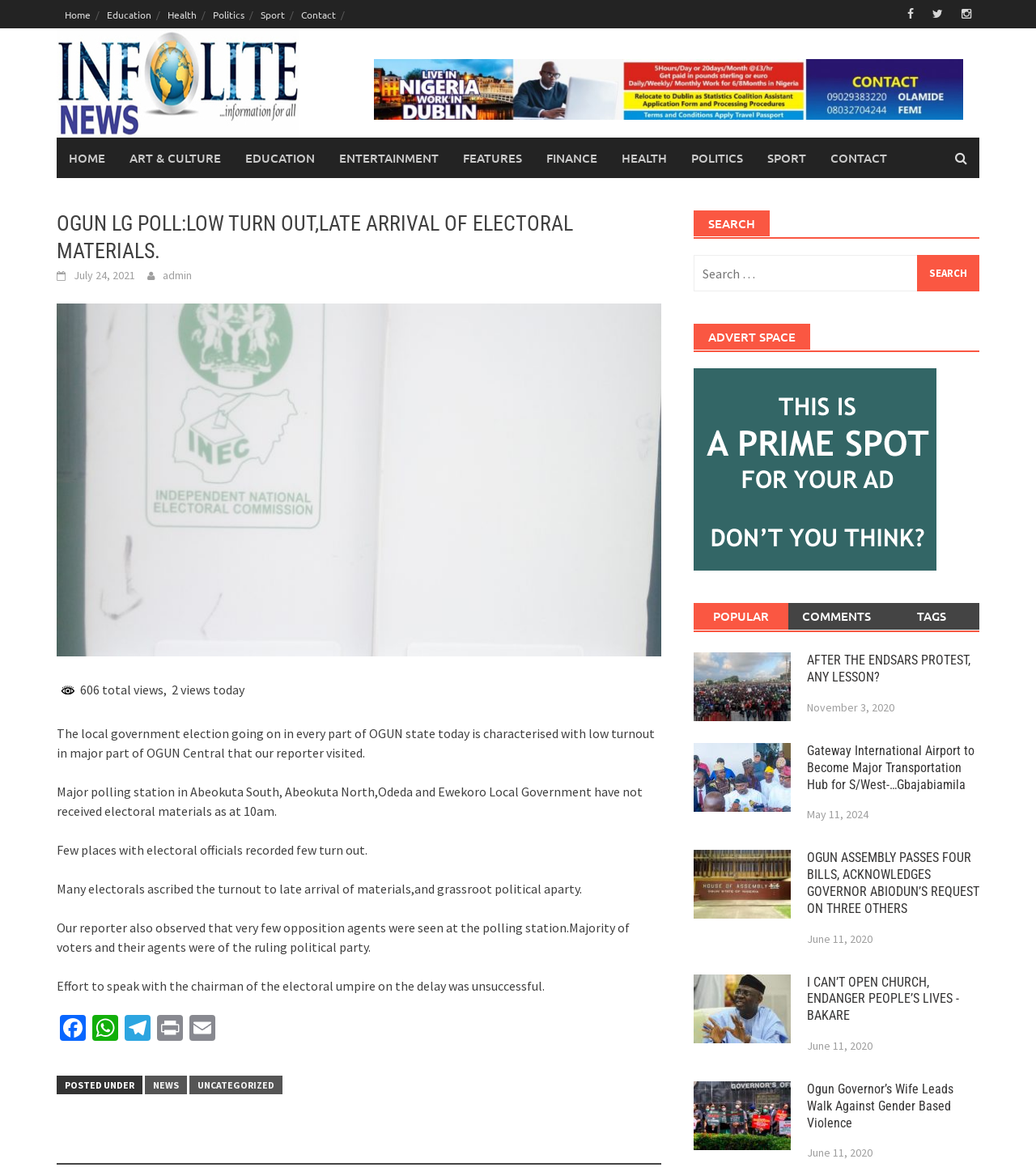How many social media sharing links are available?
Please provide a single word or phrase in response based on the screenshot.

5